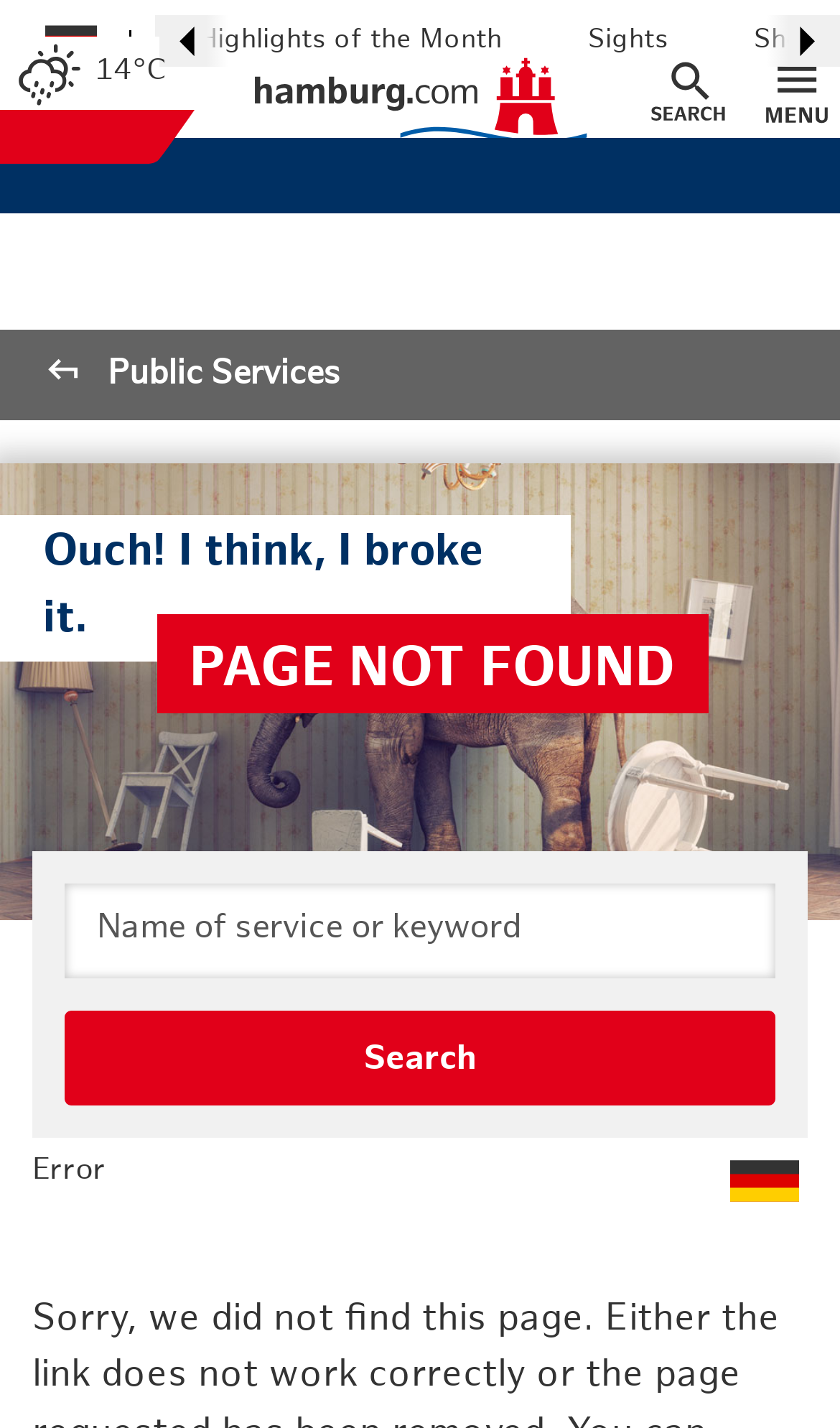What is the text on the link at the top-right corner?
Answer the question with as much detail as you can, using the image as a reference.

The text on the link at the top-right corner is 'Highlights of the Month' because there is a link element with this text at the top-right corner of the page, which suggests that it is a navigation link.